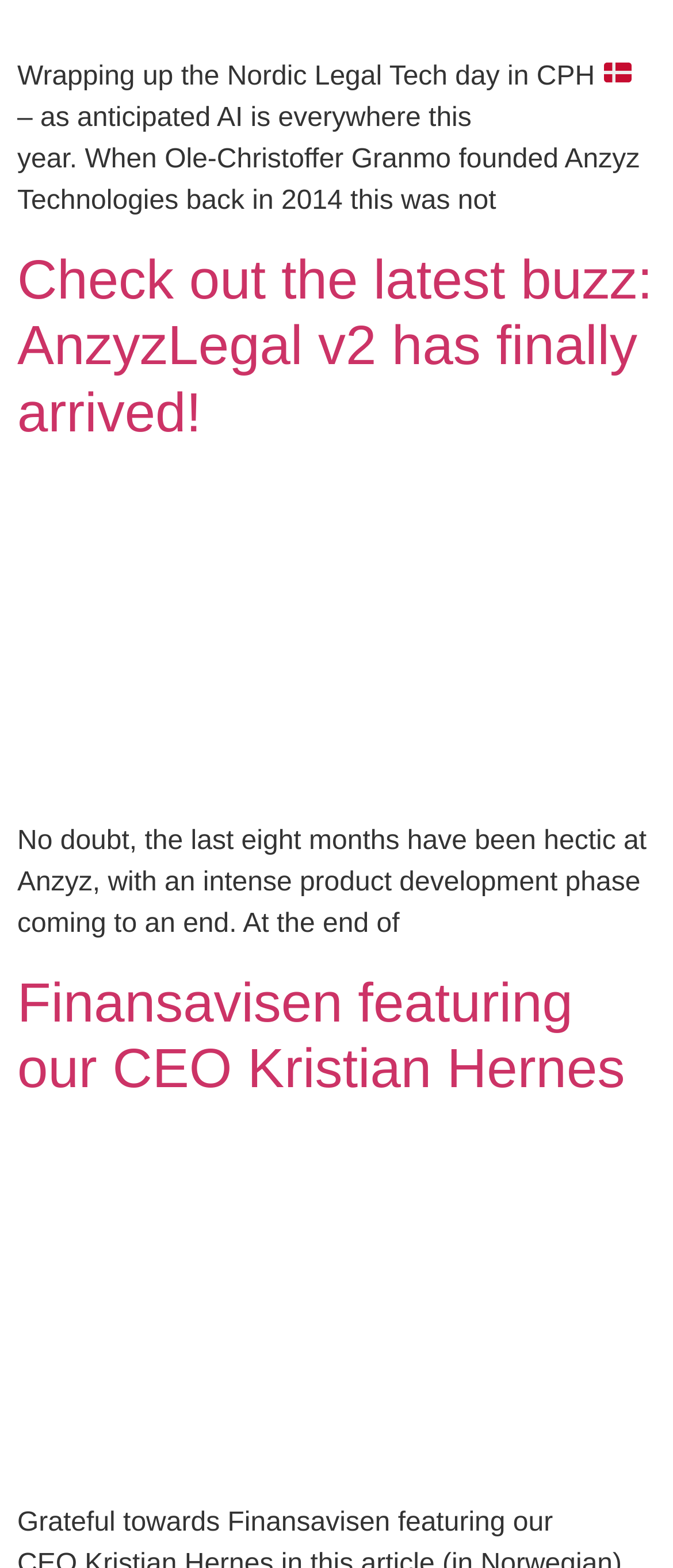What is the name of the company founded by Ole-Christoffer Granmo?
Please respond to the question thoroughly and include all relevant details.

The text mentions 'When Ole-Christoffer Granmo founded Anzyz Technologies back in 2014', which indicates that Anzyz Technologies is the company founded by Ole-Christoffer Granmo.